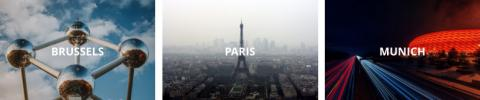Provide a one-word or short-phrase response to the question:
What is hinted at by the atmospheric haze surrounding the Eiffel Tower?

Romantic allure